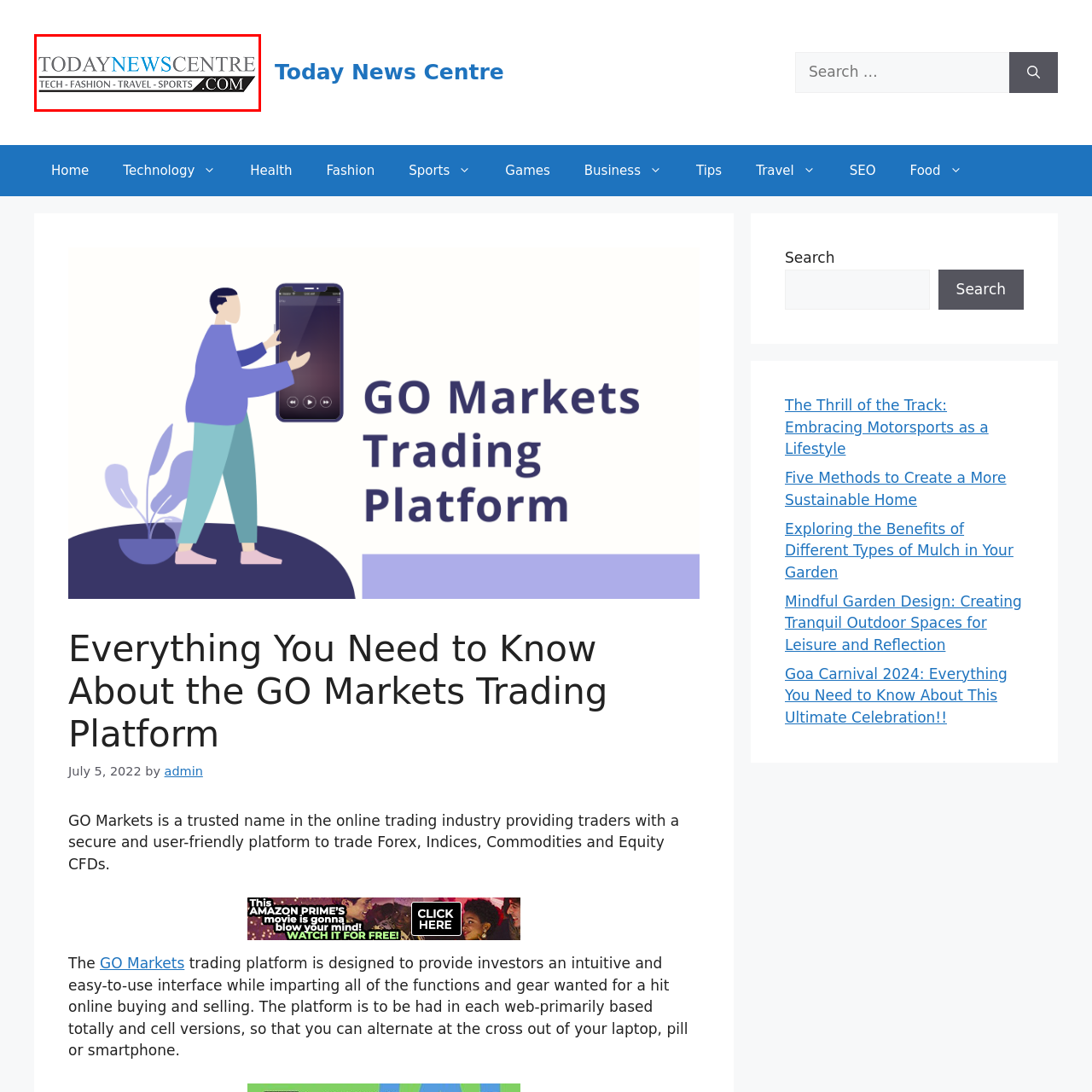What categories are listed below the name?
Direct your attention to the image bordered by the red bounding box and answer the question in detail, referencing the image.

Below the name 'Today News Centre', there are four categories listed, which are 'Tech', 'Fashion', 'Travel', and 'Sports'. These categories indicate the diverse content offered by the website.